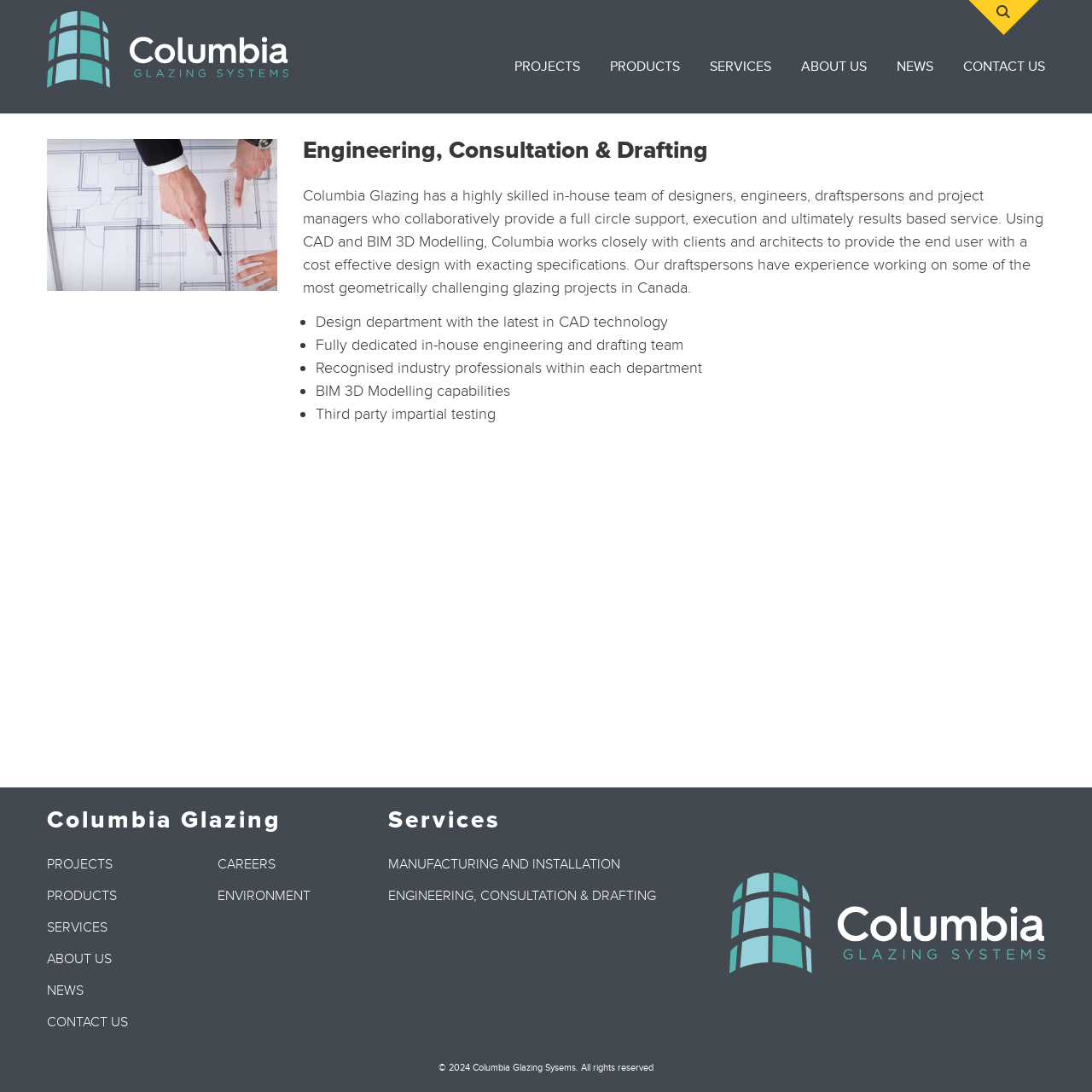Answer the following in one word or a short phrase: 
What is the role of Columbia Glazing's draftspersons?

Working on glazing projects